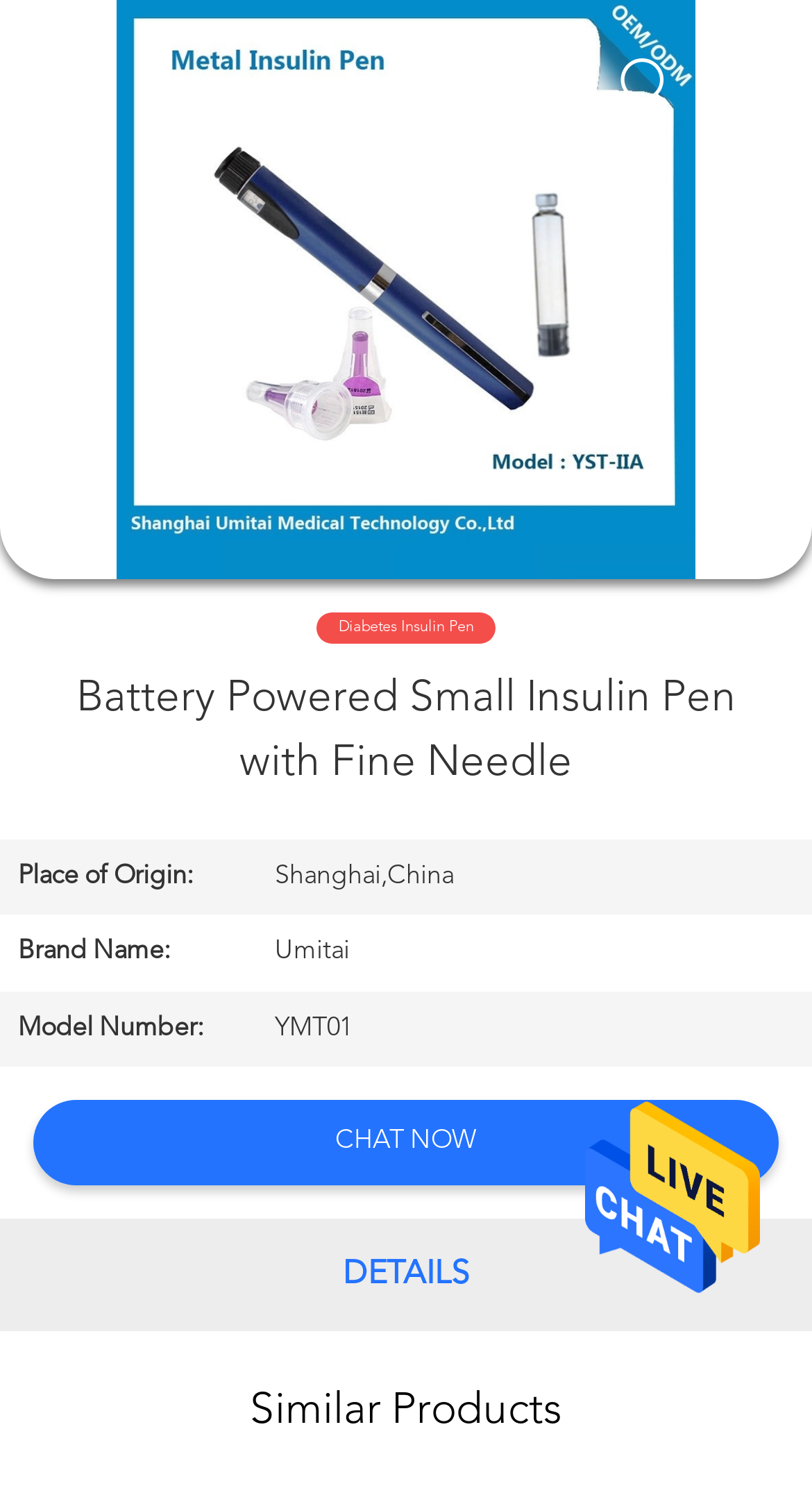Please find the bounding box coordinates of the element's region to be clicked to carry out this instruction: "Chat with customer support".

[0.04, 0.74, 0.96, 0.798]